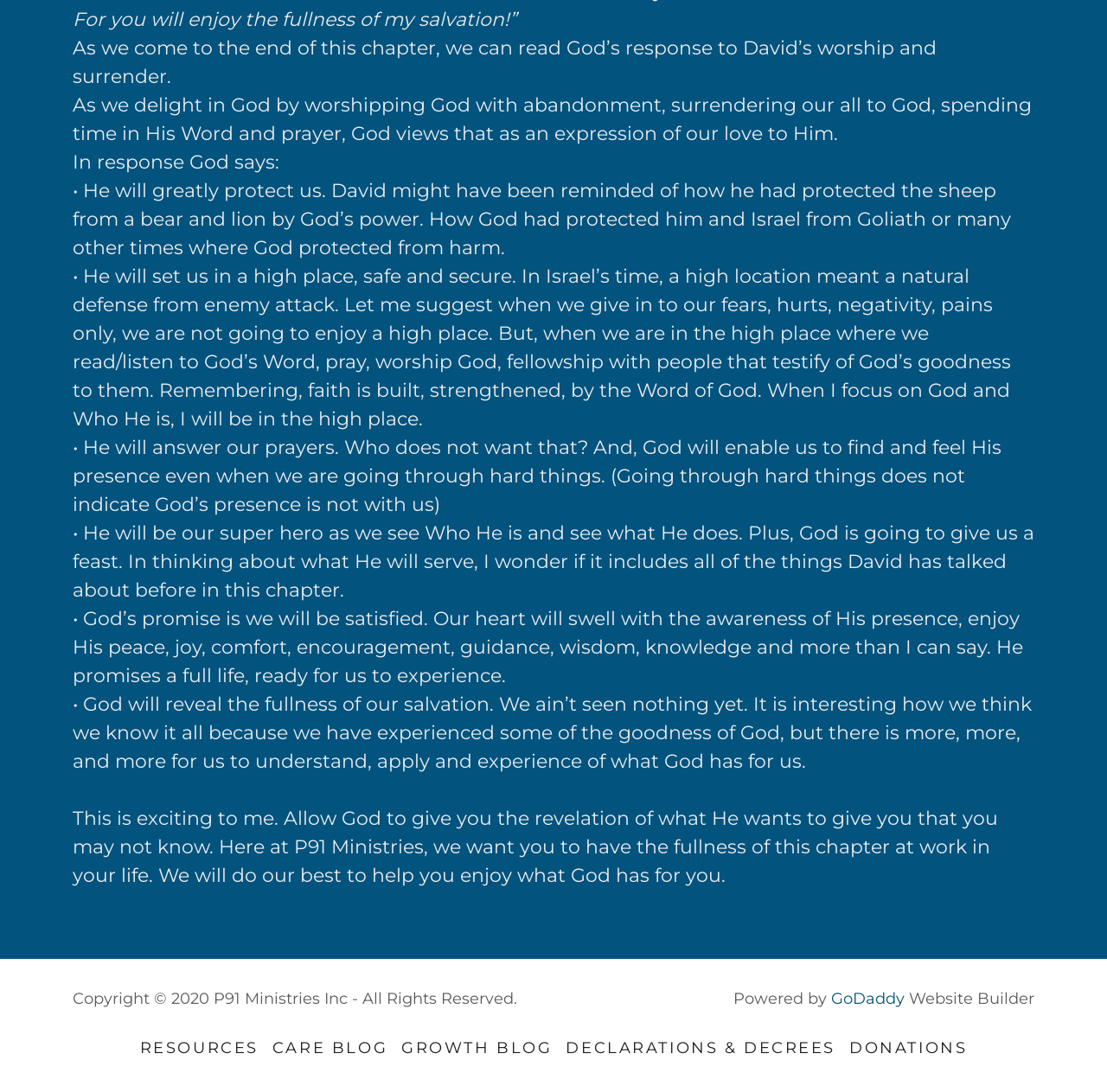What is the name of the ministry mentioned on this webpage?
Please answer using one word or phrase, based on the screenshot.

P91 Ministries